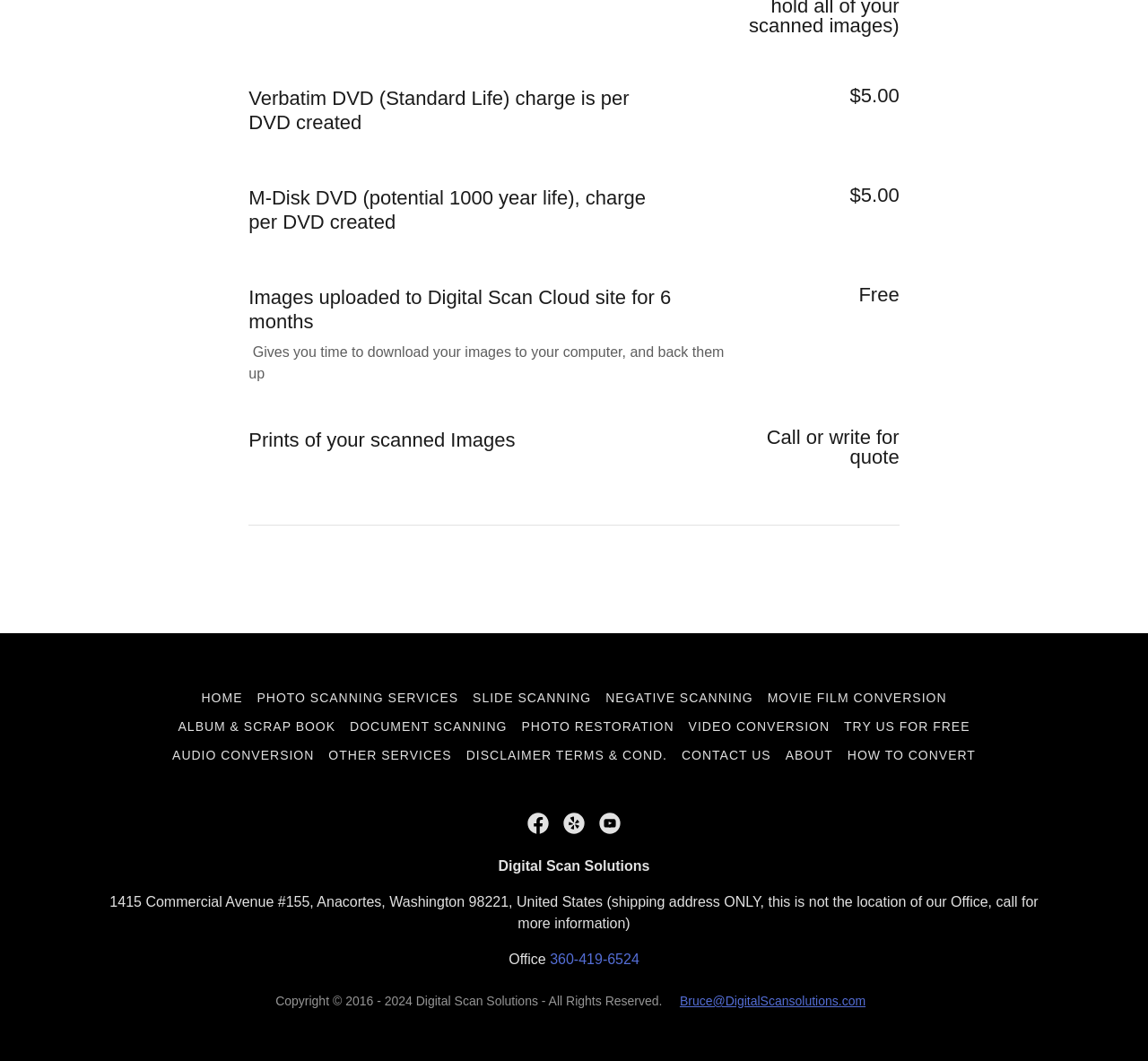Please determine the bounding box coordinates for the element with the description: "Home".

[0.169, 0.644, 0.218, 0.671]